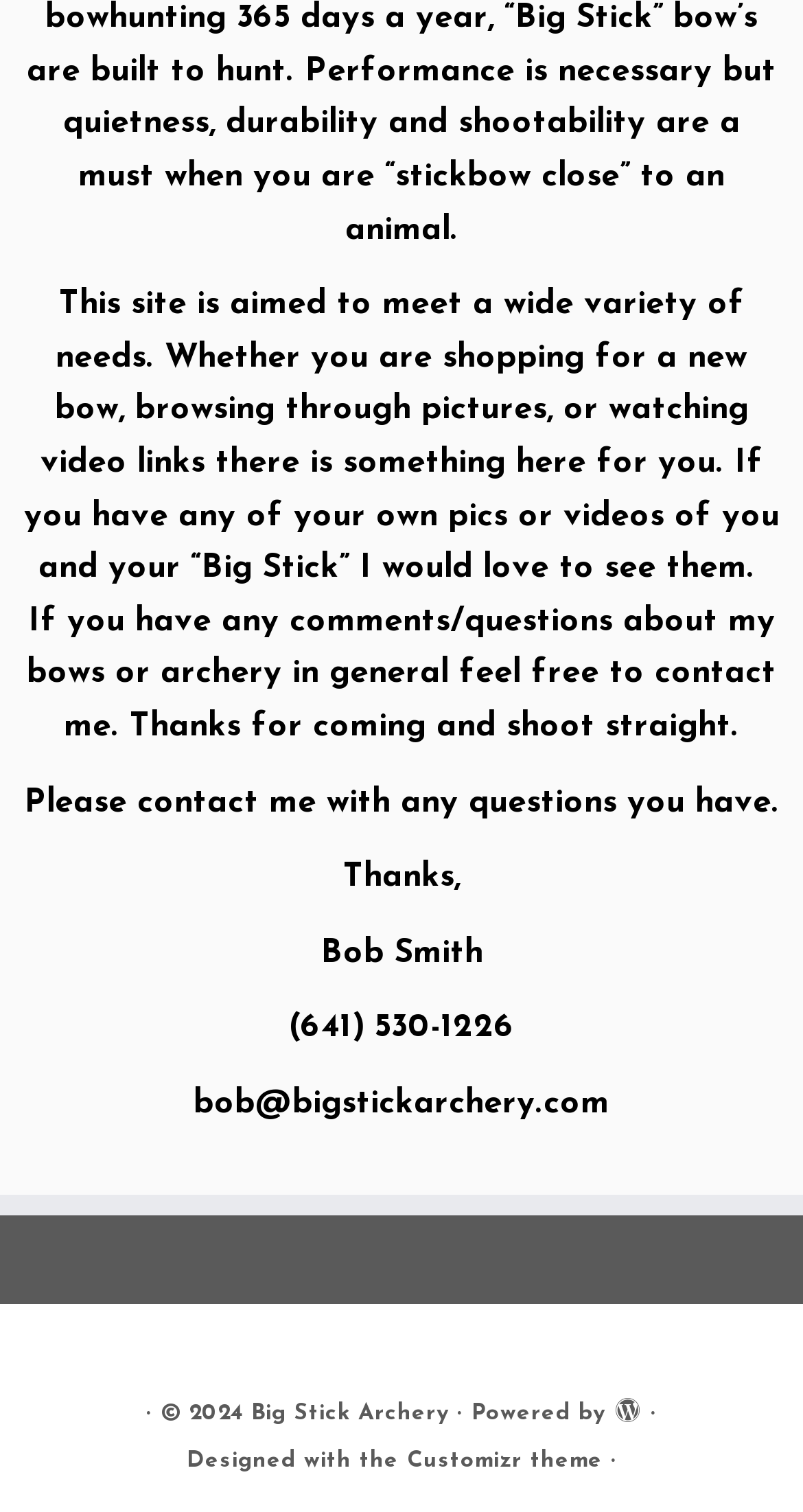Please determine the bounding box coordinates, formatted as (top-left x, top-left y, bottom-right x, bottom-right y), with all values as floating point numbers between 0 and 1. Identify the bounding box of the region described as: Big Stick Archery

[0.313, 0.922, 0.559, 0.95]